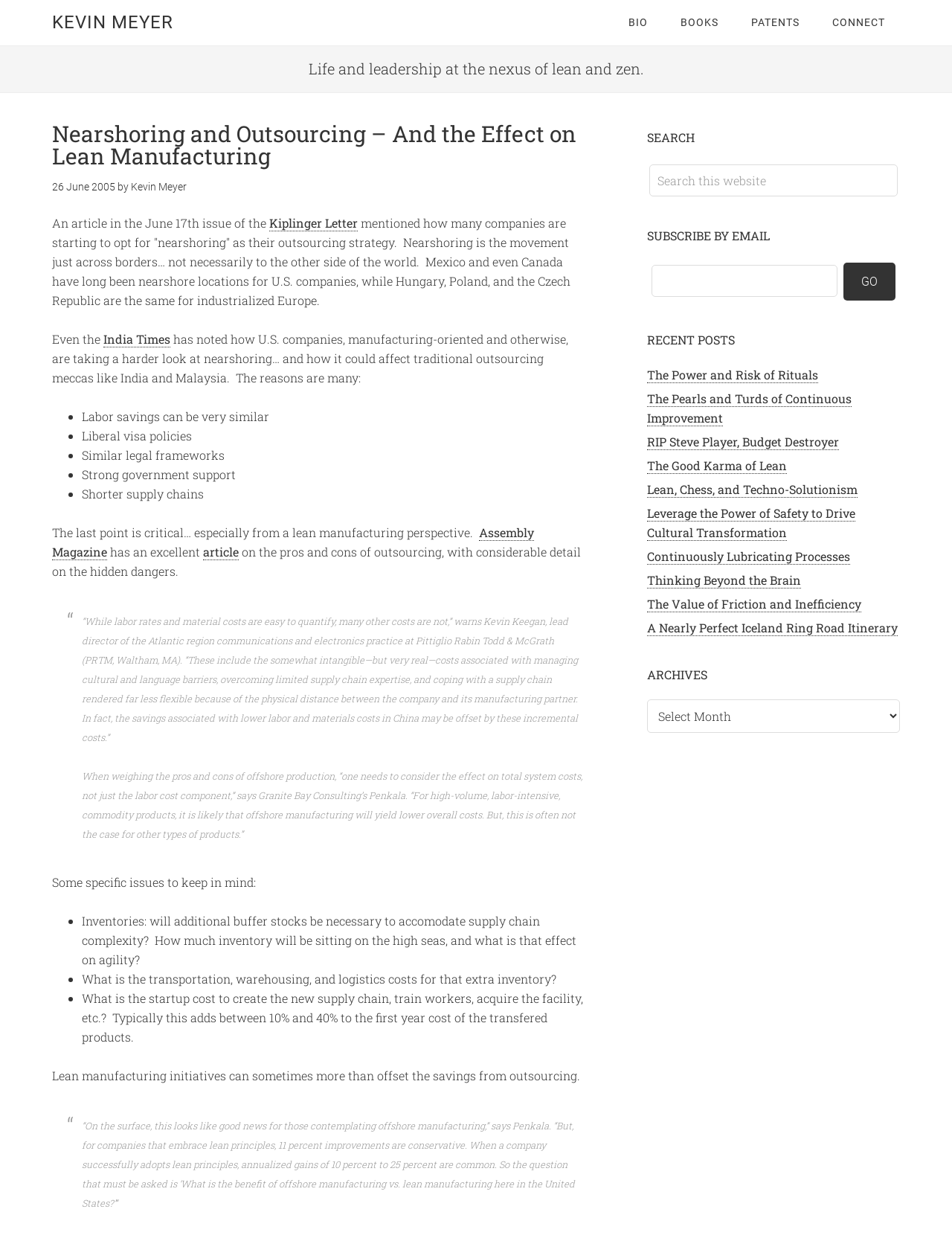Please identify the bounding box coordinates of the element's region that should be clicked to execute the following instruction: "Subscribe by email". The bounding box coordinates must be four float numbers between 0 and 1, i.e., [left, top, right, bottom].

[0.684, 0.214, 0.88, 0.239]